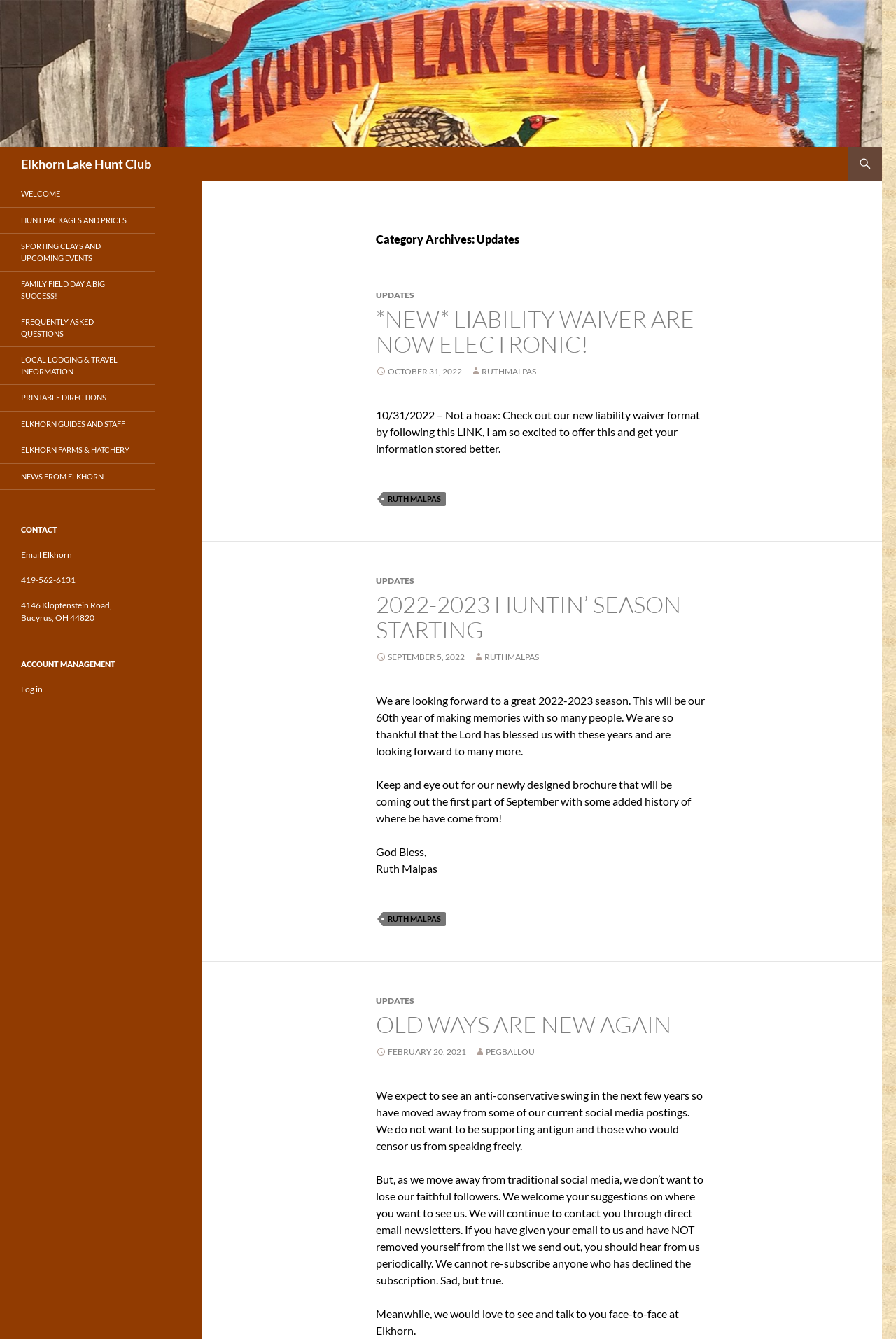Specify the bounding box coordinates of the area to click in order to follow the given instruction: "Check the 'CATEGORY ARCHIVES: UPDATES'."

[0.42, 0.173, 0.79, 0.185]